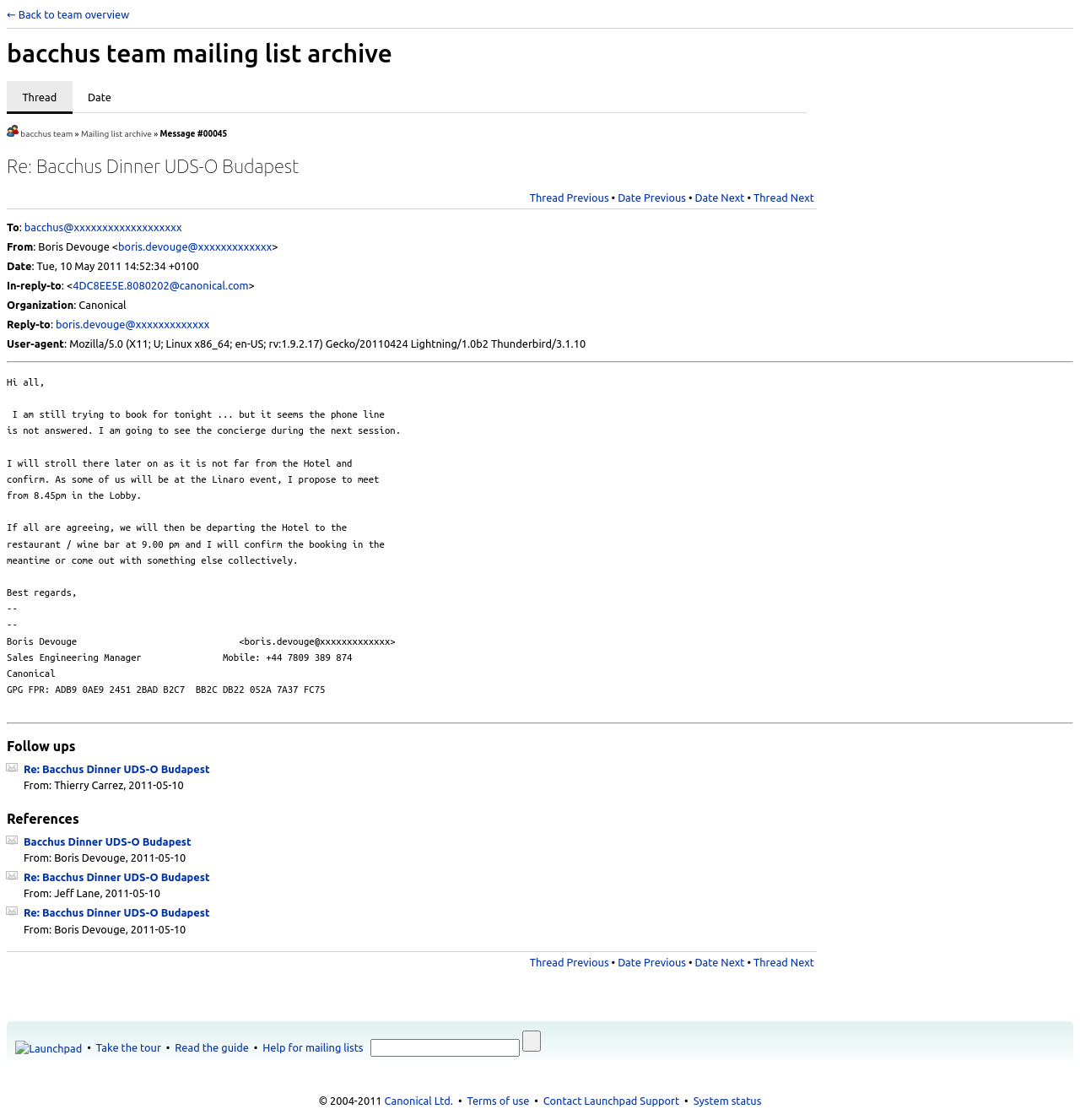Locate the bounding box coordinates of the segment that needs to be clicked to meet this instruction: "Follow the link to Launchpad".

[0.014, 0.93, 0.076, 0.94]